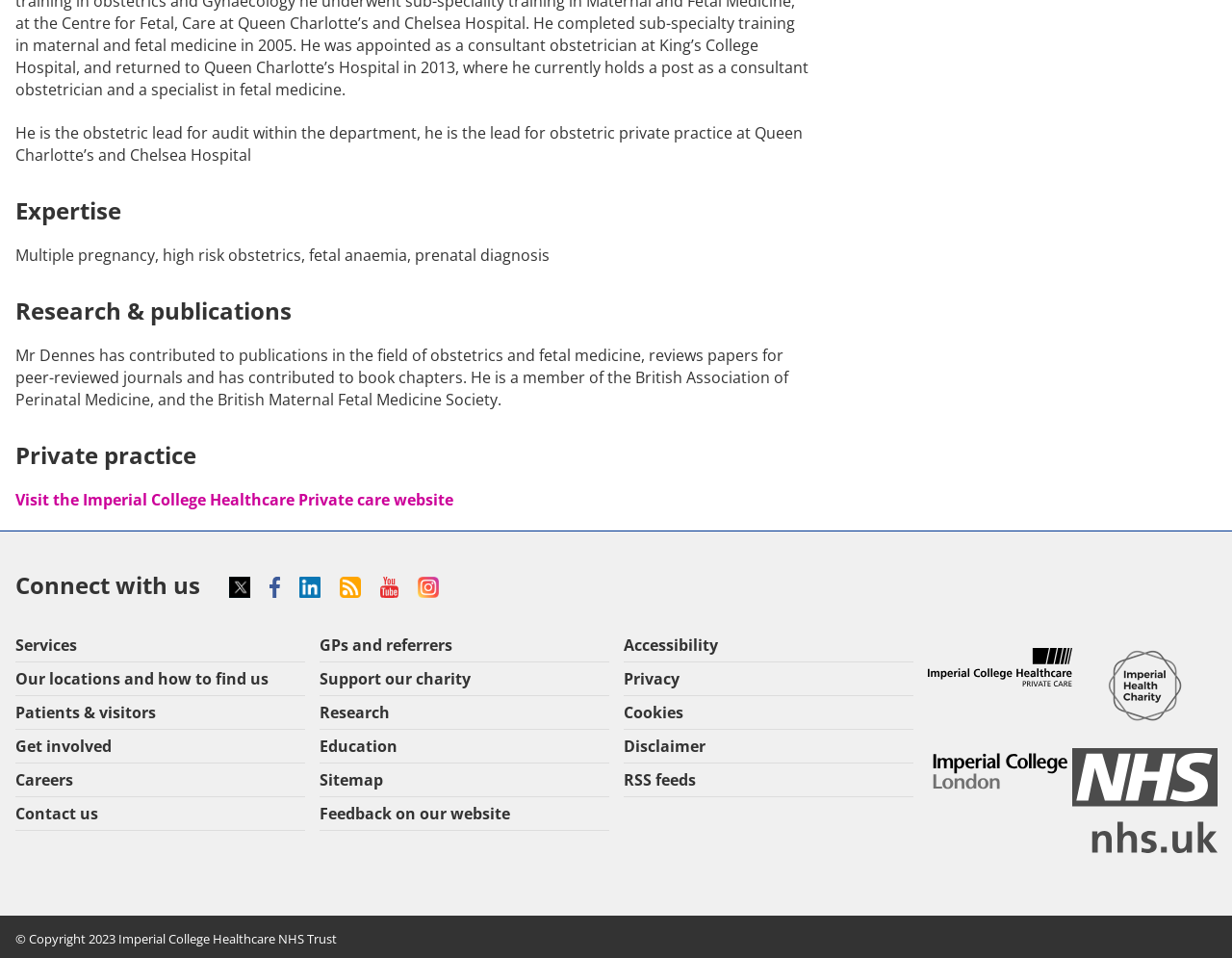Review the image closely and give a comprehensive answer to the question: What is the copyright year of the Imperial College Healthcare NHS Trust?

I found a StaticText element with the text '© Copyright 2023 Imperial College Healthcare NHS Trust' at the bottom of the webpage. From this text, I extracted the copyright year, which is 2023.